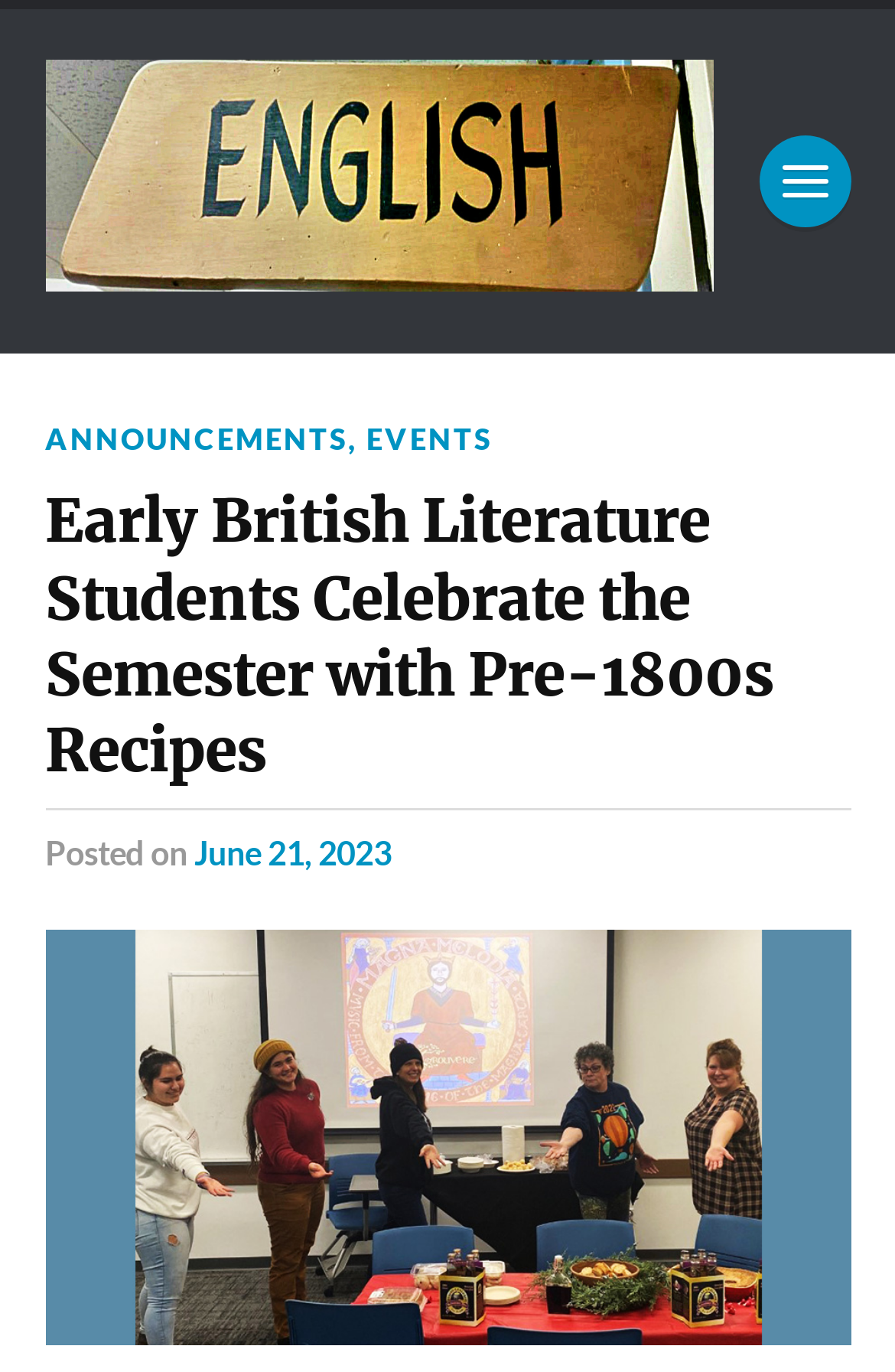Provide the bounding box coordinates of the UI element that matches the description: "English News & Notes".

[0.05, 0.176, 0.796, 0.221]